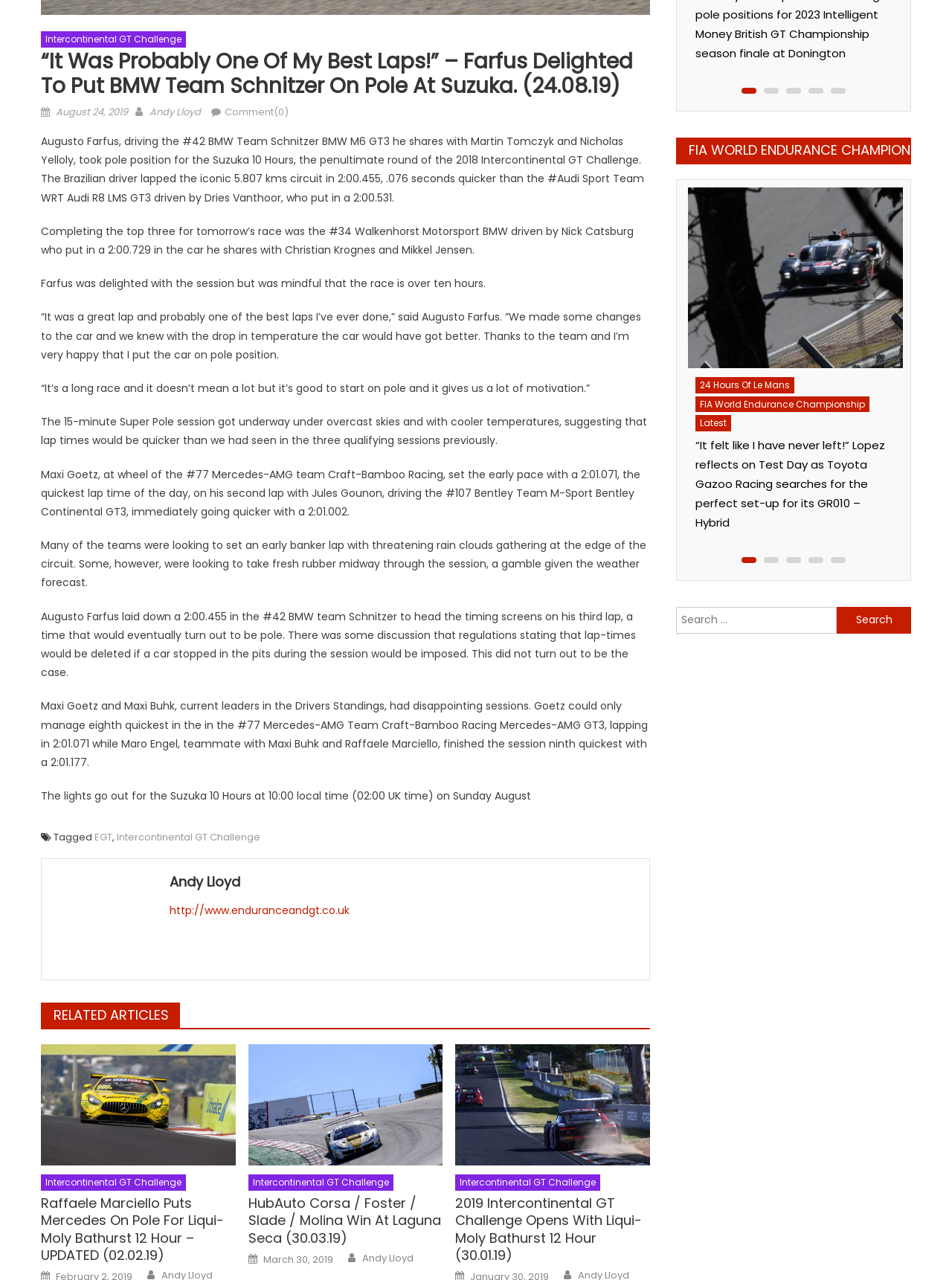Calculate the bounding box coordinates for the UI element based on the following description: "FIA World Endurance Championship". Ensure the coordinates are four float numbers between 0 and 1, i.e., [left, top, right, bottom].

[0.019, 0.31, 0.202, 0.322]